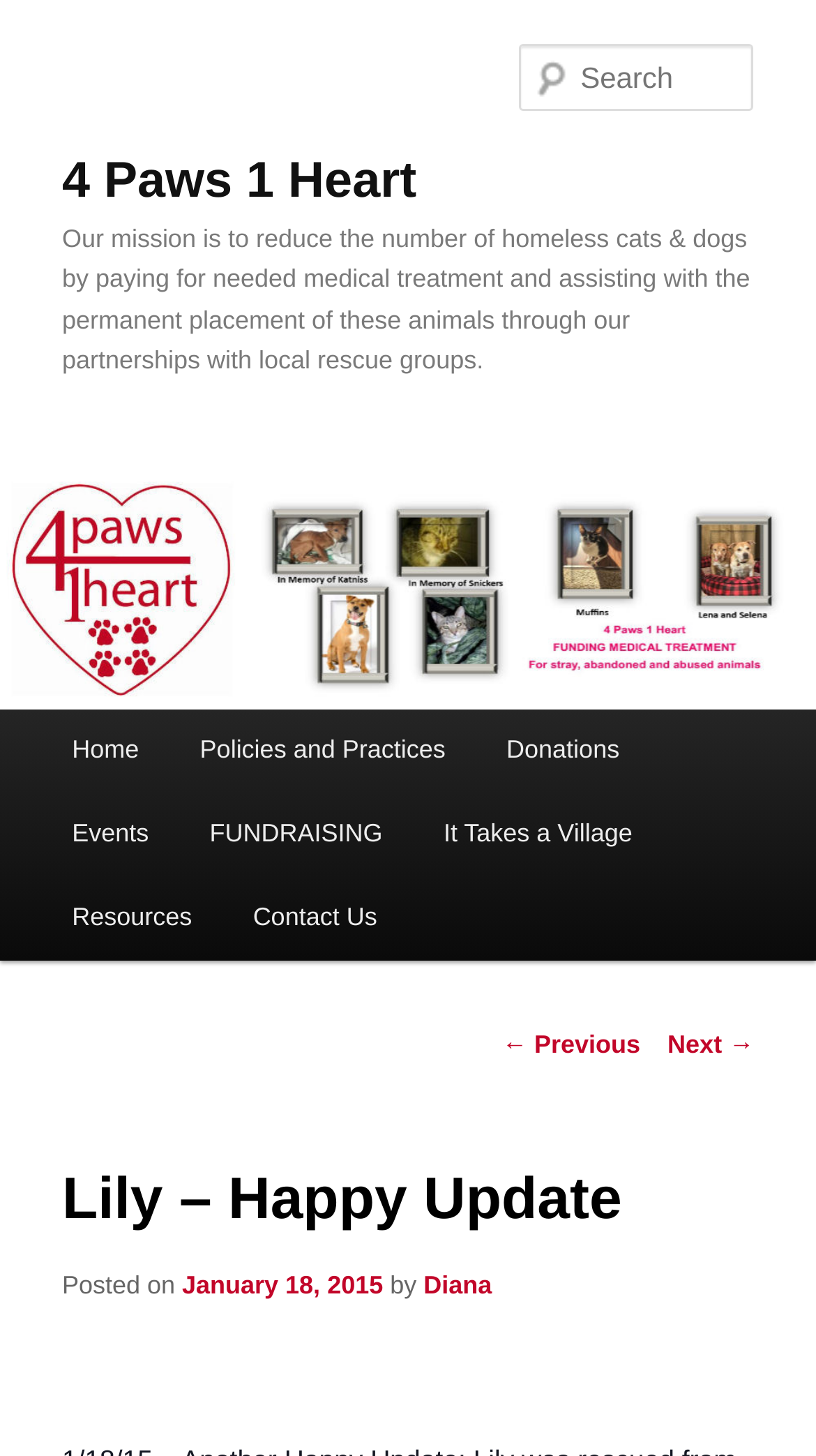Analyze and describe the webpage in a detailed narrative.

This webpage is about 4 Paws 1 Heart, an organization dedicated to reducing the number of homeless cats and dogs by providing medical treatment and assisting with permanent placement through partnerships with local rescue groups.

At the top of the page, there is a heading with the organization's name, "4 Paws 1 Heart", which is also a link. Below this heading, there is a longer description of the organization's mission.

On the left side of the page, there is a vertical menu with links to various sections of the website, including "Home", "Policies and Practices", "Donations", "Events", "FUNDRAISING", "It Takes a Village", "Resources", and "Contact Us".

In the main content area, there is a post titled "Lily – Happy Update", which is a heading. Below this heading, there is a line of text indicating the post date, "Posted on January 18, 2015", and the author, "Diana". The post content is not explicitly described in the accessibility tree, but it likely contains text and possibly images.

At the bottom of the page, there are links to navigate to previous and next posts, labeled "← Previous" and "Next →". There is also a search box at the top right corner of the page, labeled "Search".

There is an image on the page, but its content is not described in the accessibility tree. It is likely a logo or a banner for the organization, given its position and size.